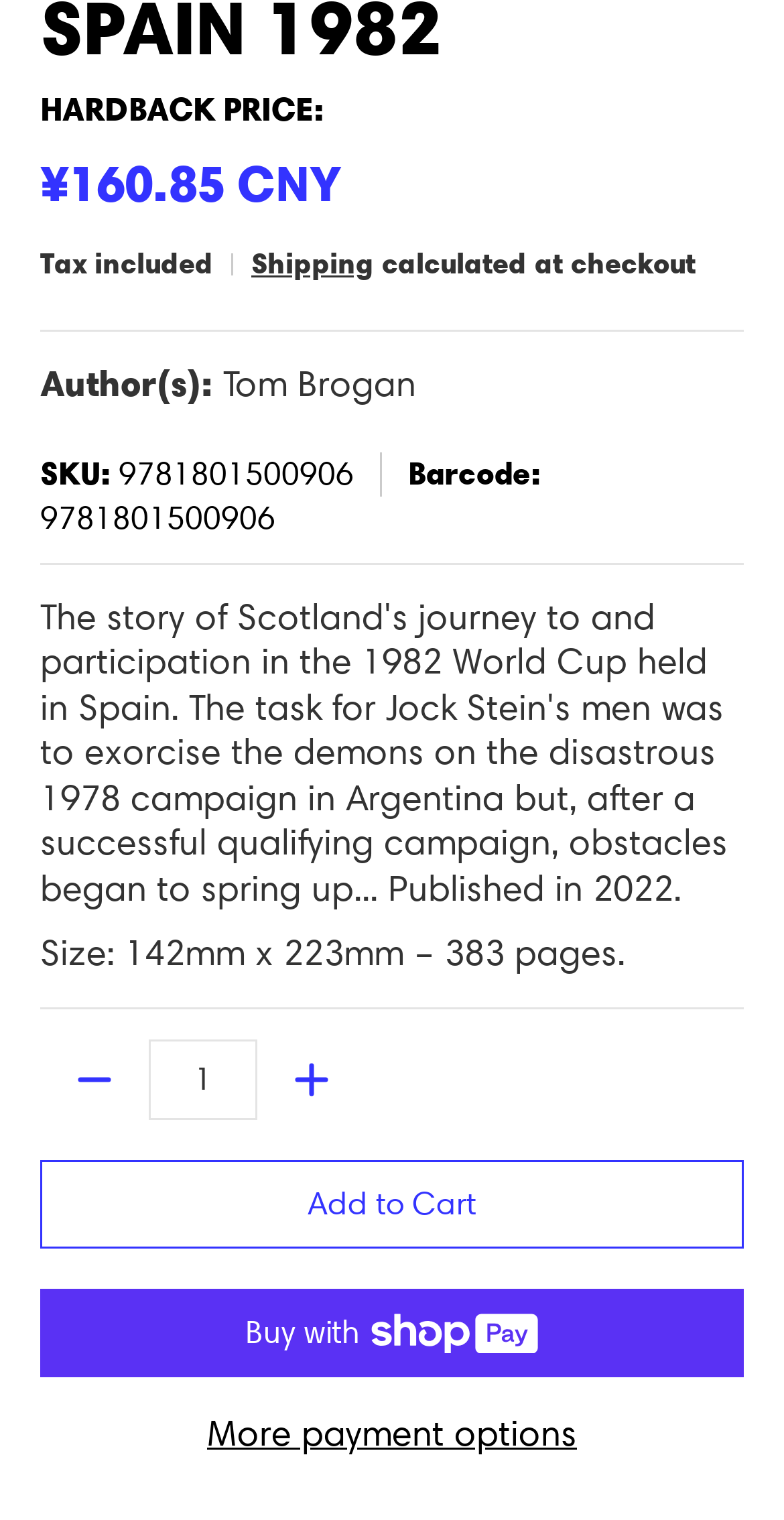Please answer the following question as detailed as possible based on the image: 
What is the button below the 'Add to Cart' button?

The button below the 'Add to Cart' button is 'Buy now with ShopPay', which is a payment option.